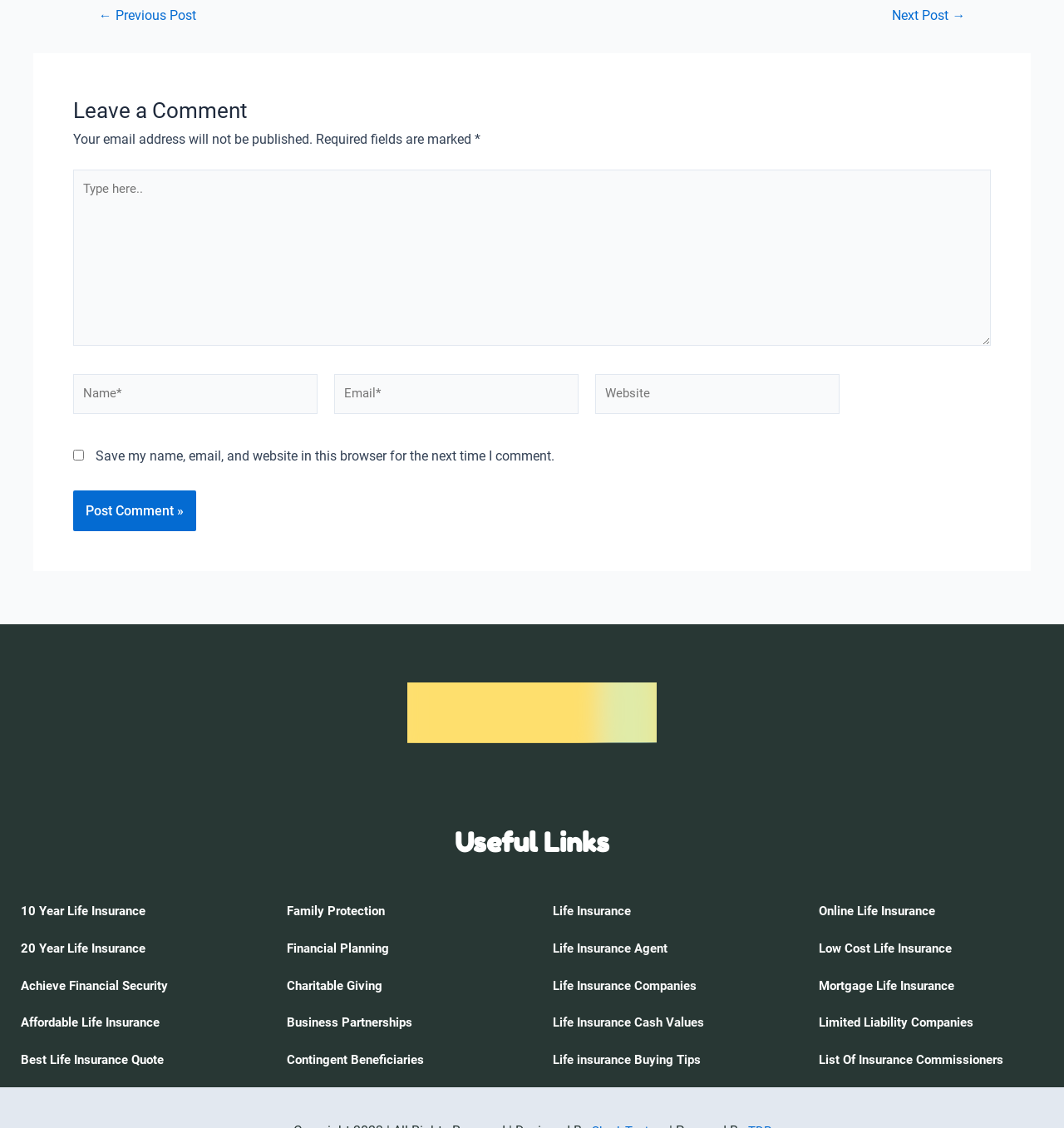What is the function of the checkbox in the comment section?
Using the image provided, answer with just one word or phrase.

To save user information